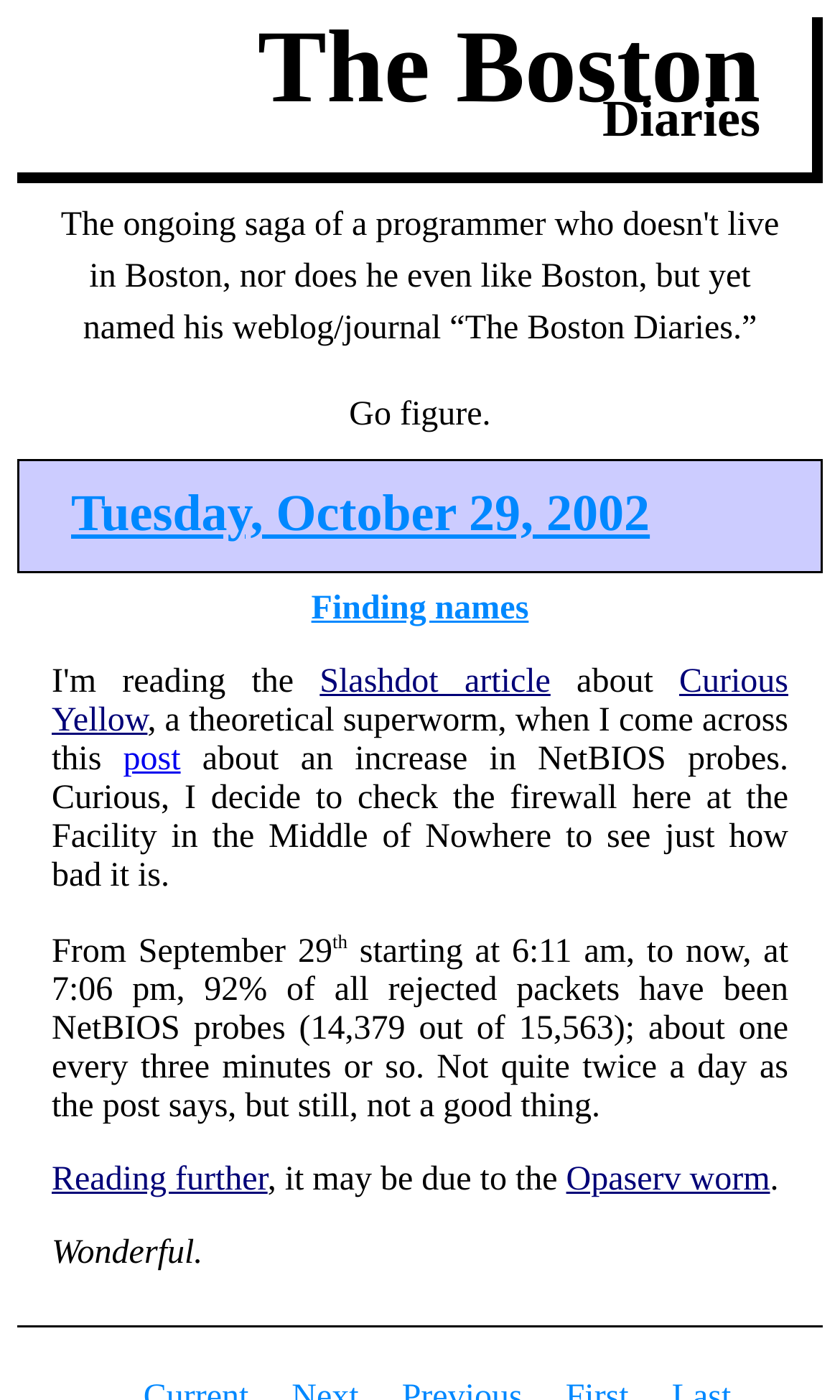Using the provided element description: "Tuesday, October 29, 2002", identify the bounding box coordinates. The coordinates should be four floats between 0 and 1 in the order [left, top, right, bottom].

[0.085, 0.348, 0.774, 0.388]